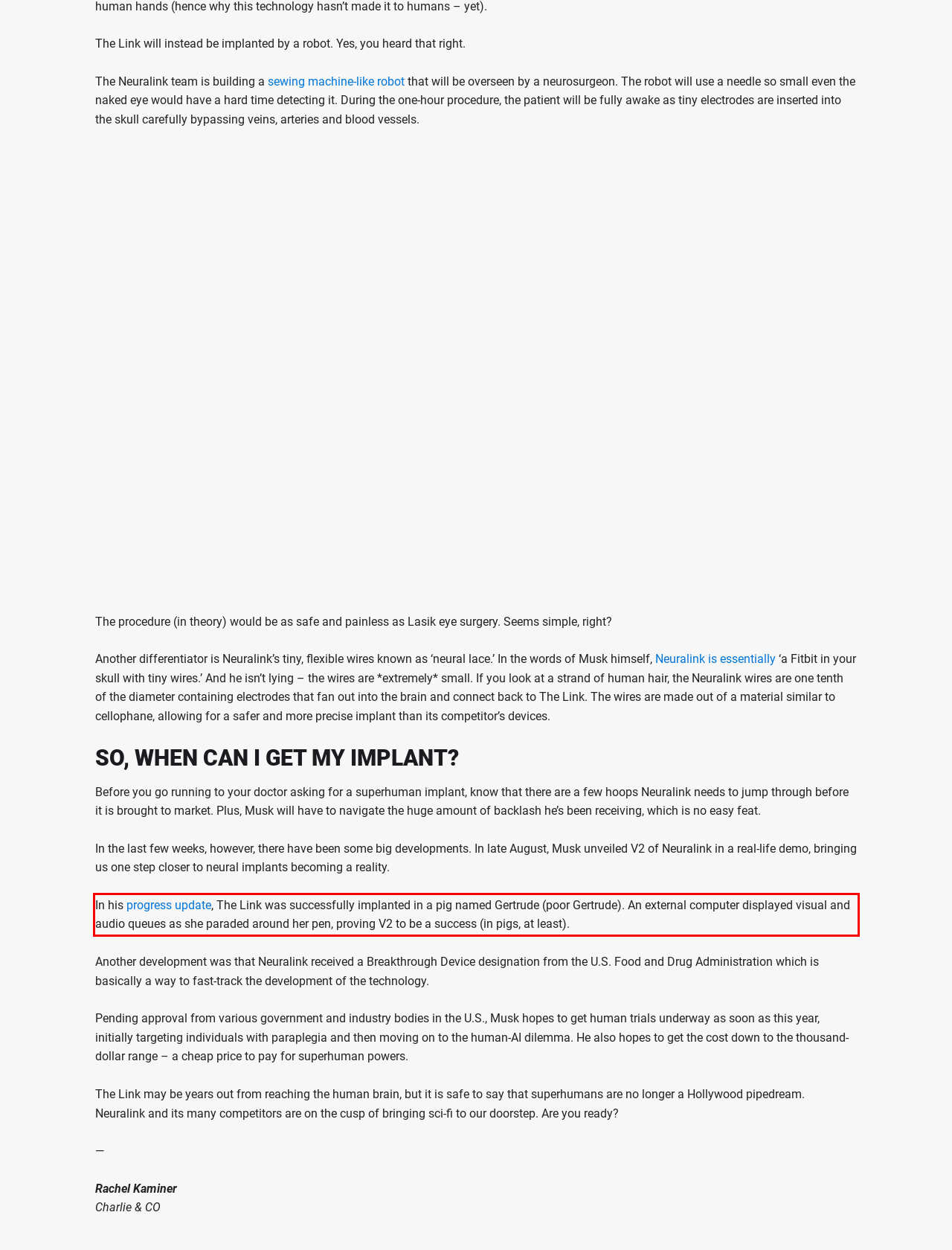Please identify and extract the text from the UI element that is surrounded by a red bounding box in the provided webpage screenshot.

In his progress update, The Link was successfully implanted in a pig named Gertrude (poor Gertrude). An external computer displayed visual and audio queues as she paraded around her pen, proving V2 to be a success (in pigs, at least).